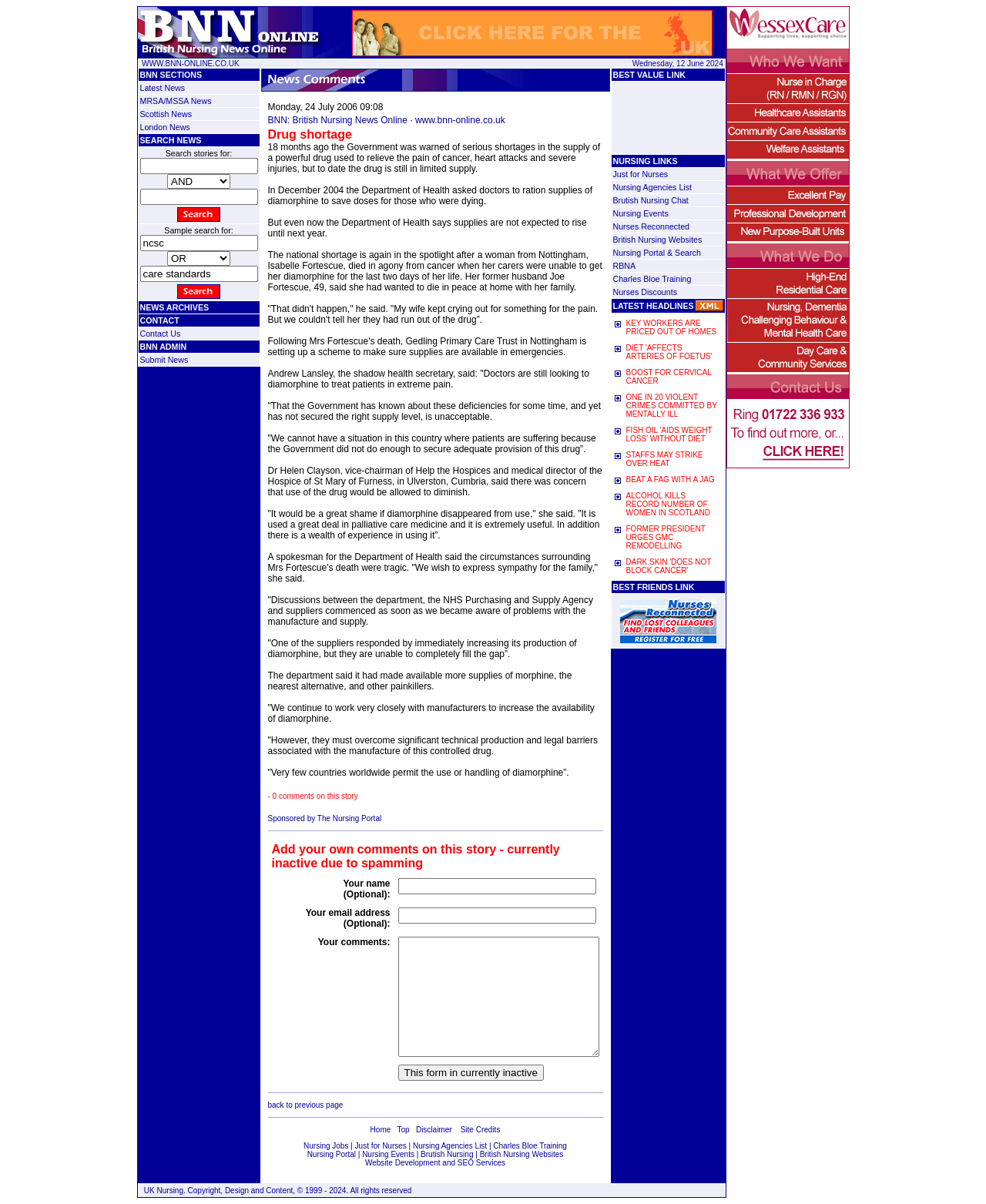Answer with a single word or phrase: 
What is the topic of the news article?

Drug shortage